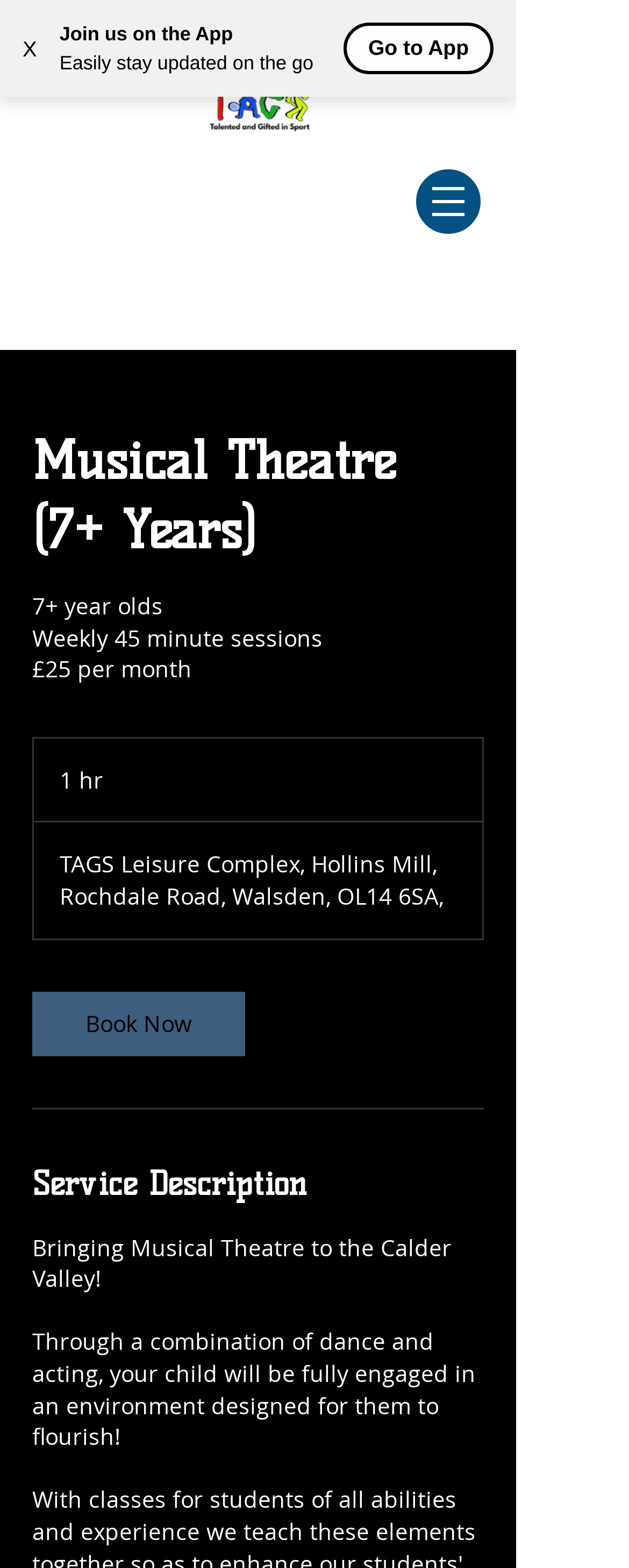What is the duration of each session? Based on the screenshot, please respond with a single word or phrase.

45 minutes